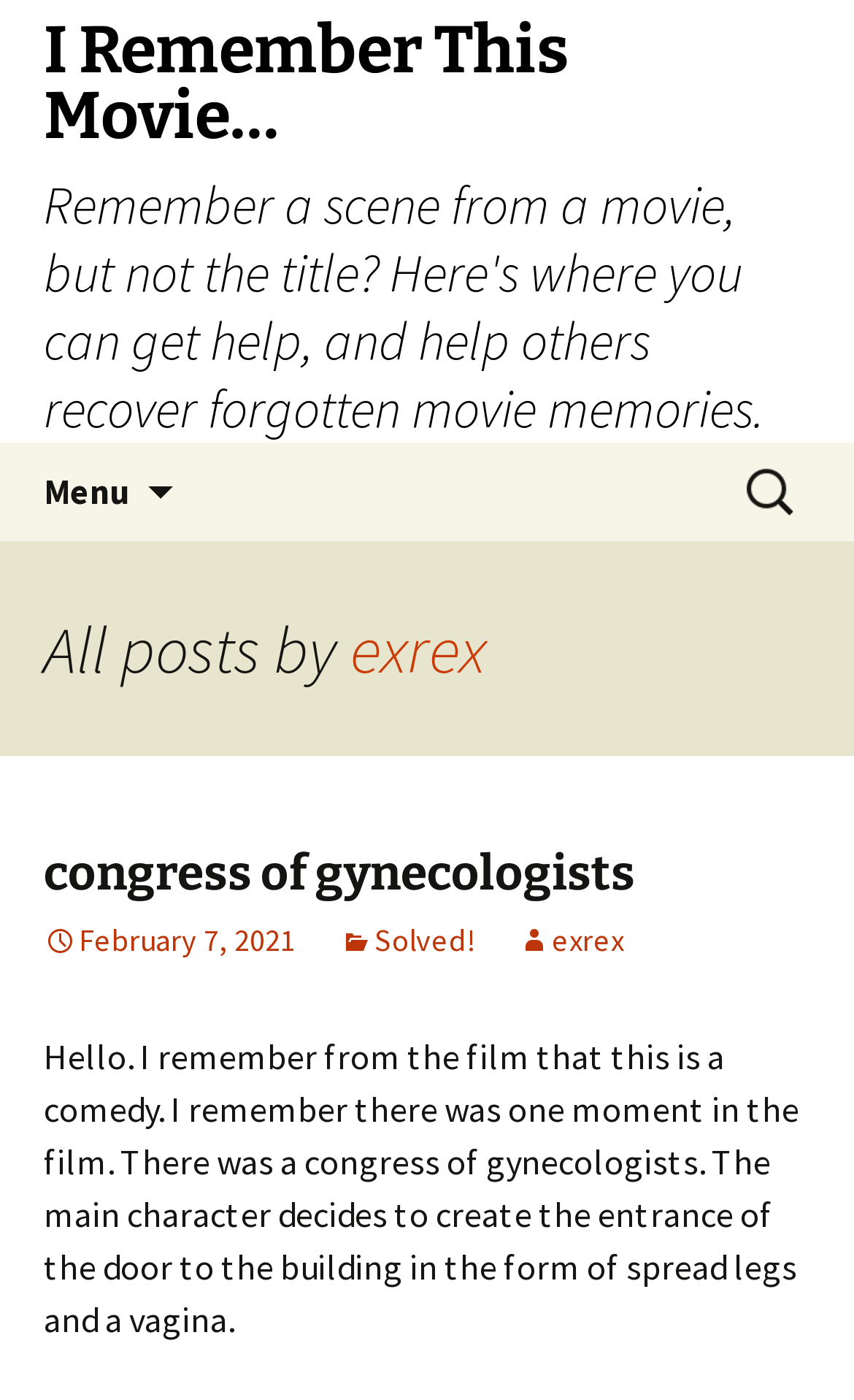Please provide a comprehensive answer to the question below using the information from the image: Who is the author of the latest post?

The latest post on the webpage is attributed to 'exrex', as indicated by the link 'exrex' below the post's heading.